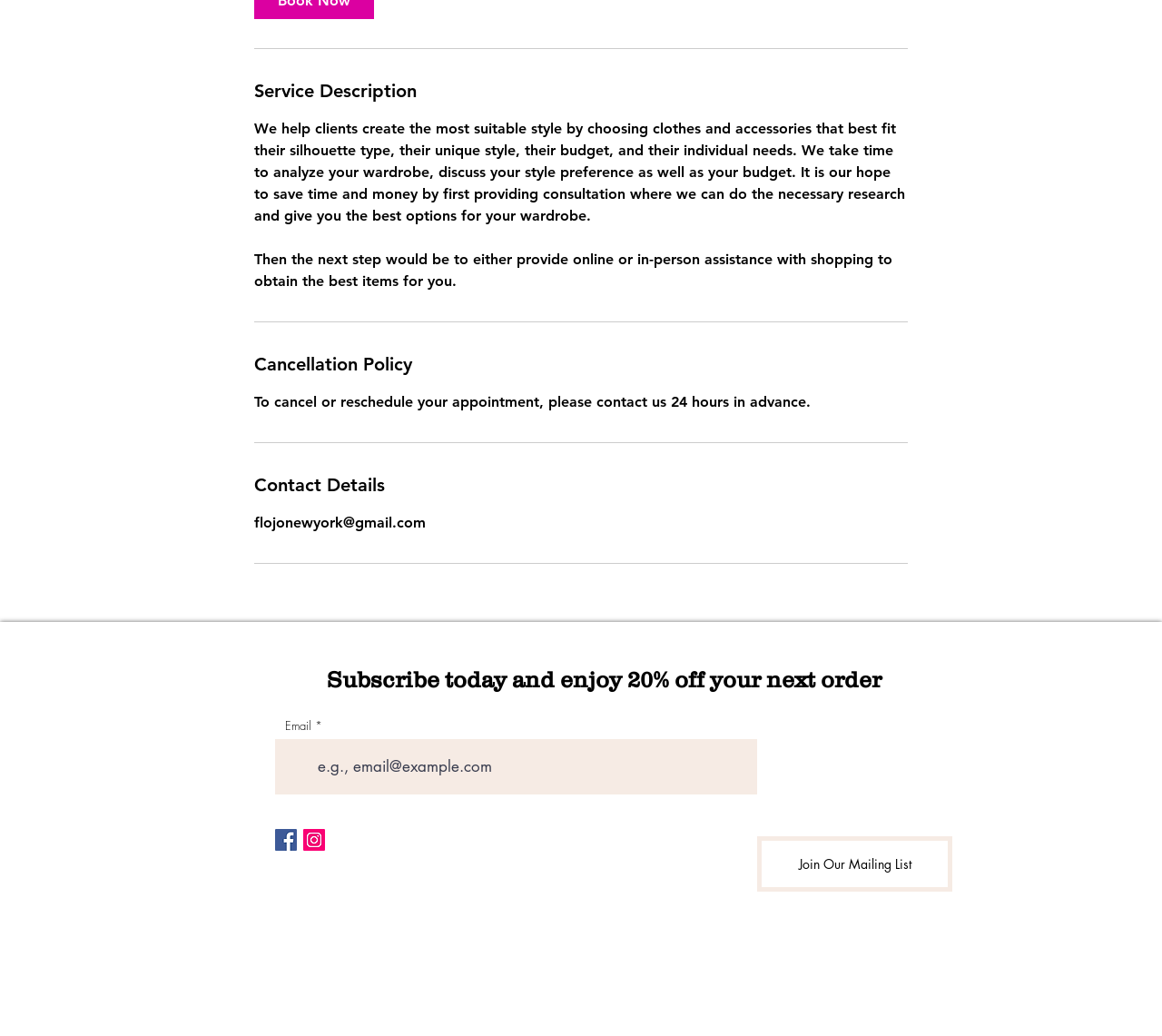Identify the bounding box for the given UI element using the description provided. Coordinates should be in the format (top-left x, top-left y, bottom-right x, bottom-right y) and must be between 0 and 1. Here is the description: aria-label="Instagram"

[0.261, 0.8, 0.28, 0.821]